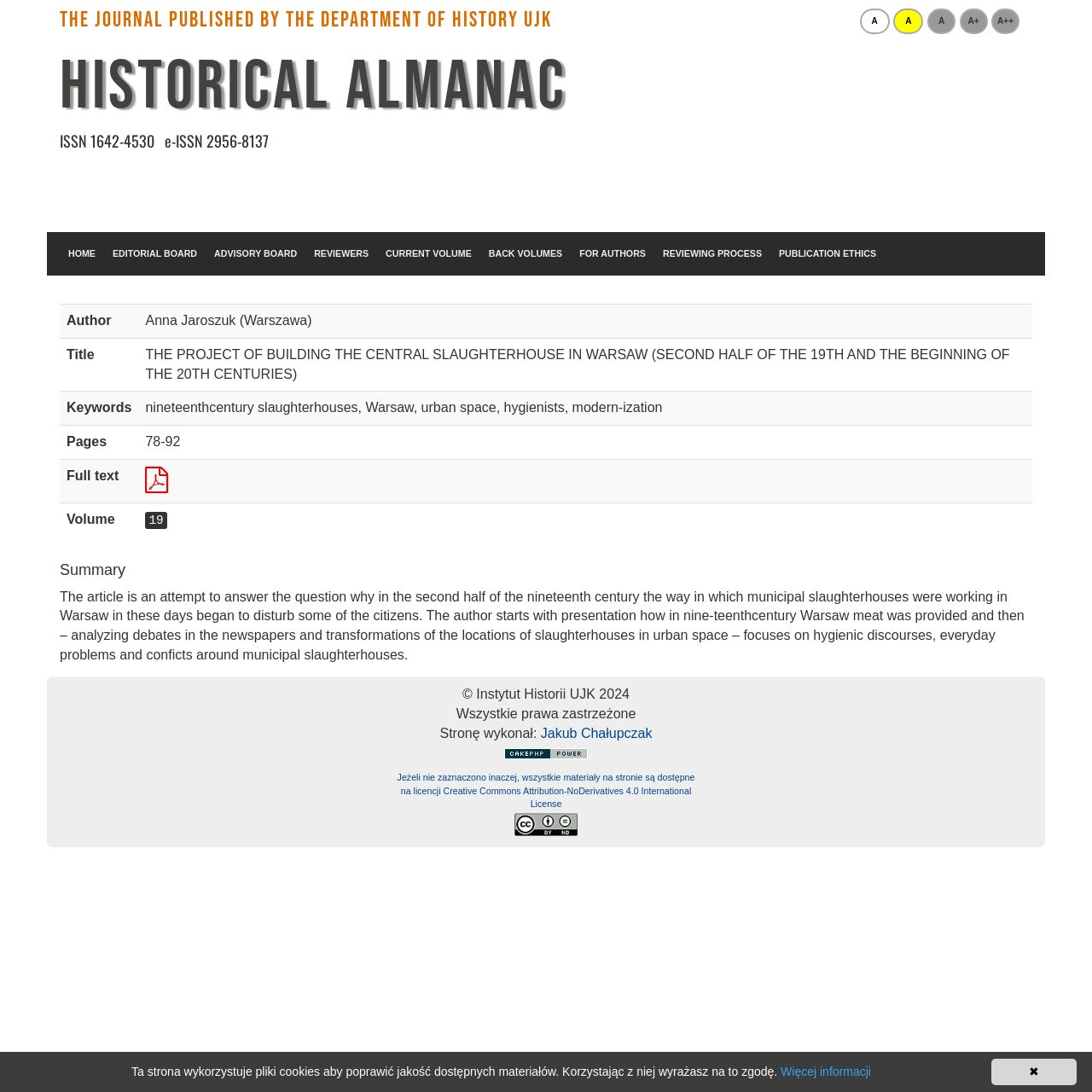Determine the bounding box coordinates of the target area to click to execute the following instruction: "Click the HOME link."

[0.055, 0.212, 0.095, 0.252]